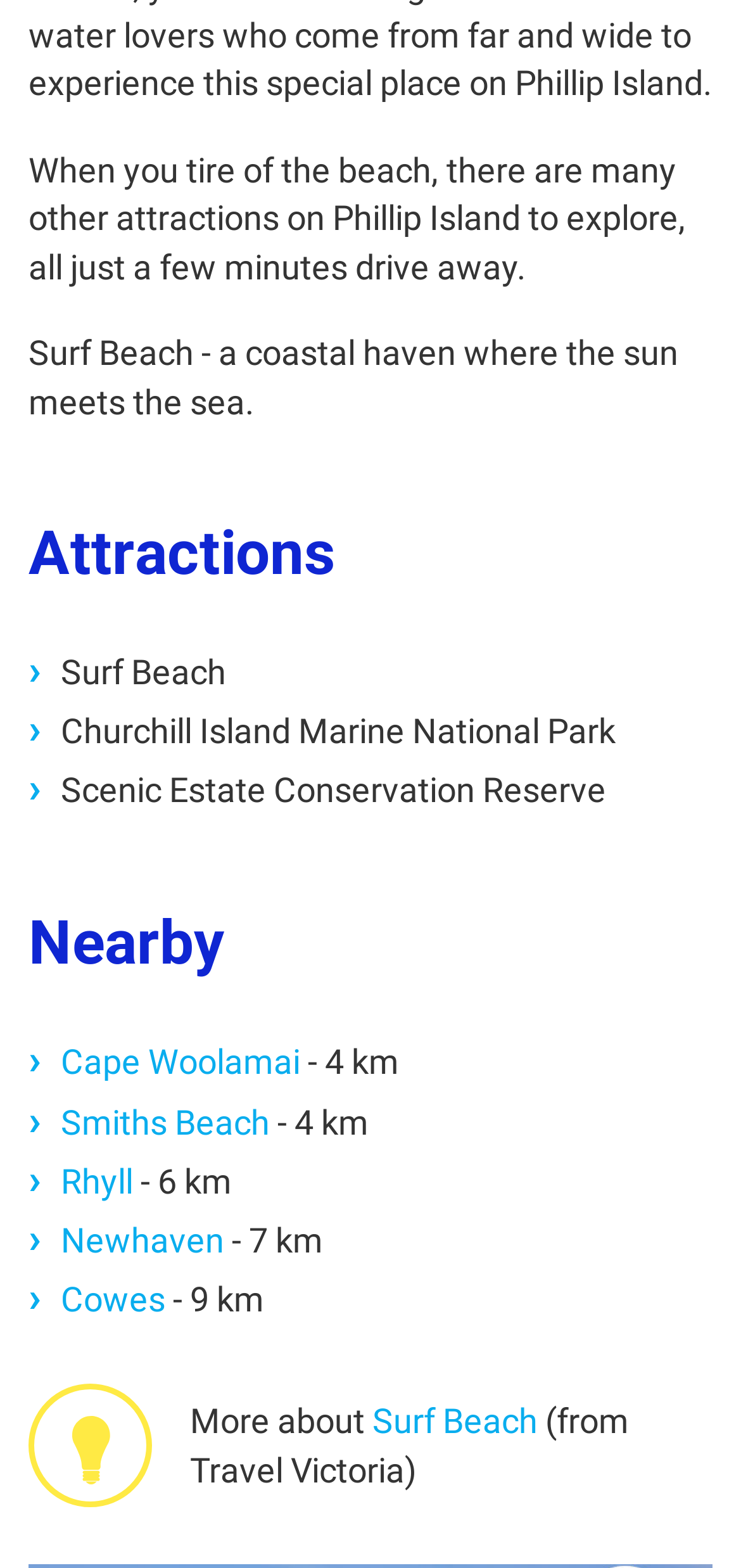Can you find the bounding box coordinates for the UI element given this description: "Cowes"? Provide the coordinates as four float numbers between 0 and 1: [left, top, right, bottom].

[0.082, 0.816, 0.223, 0.841]